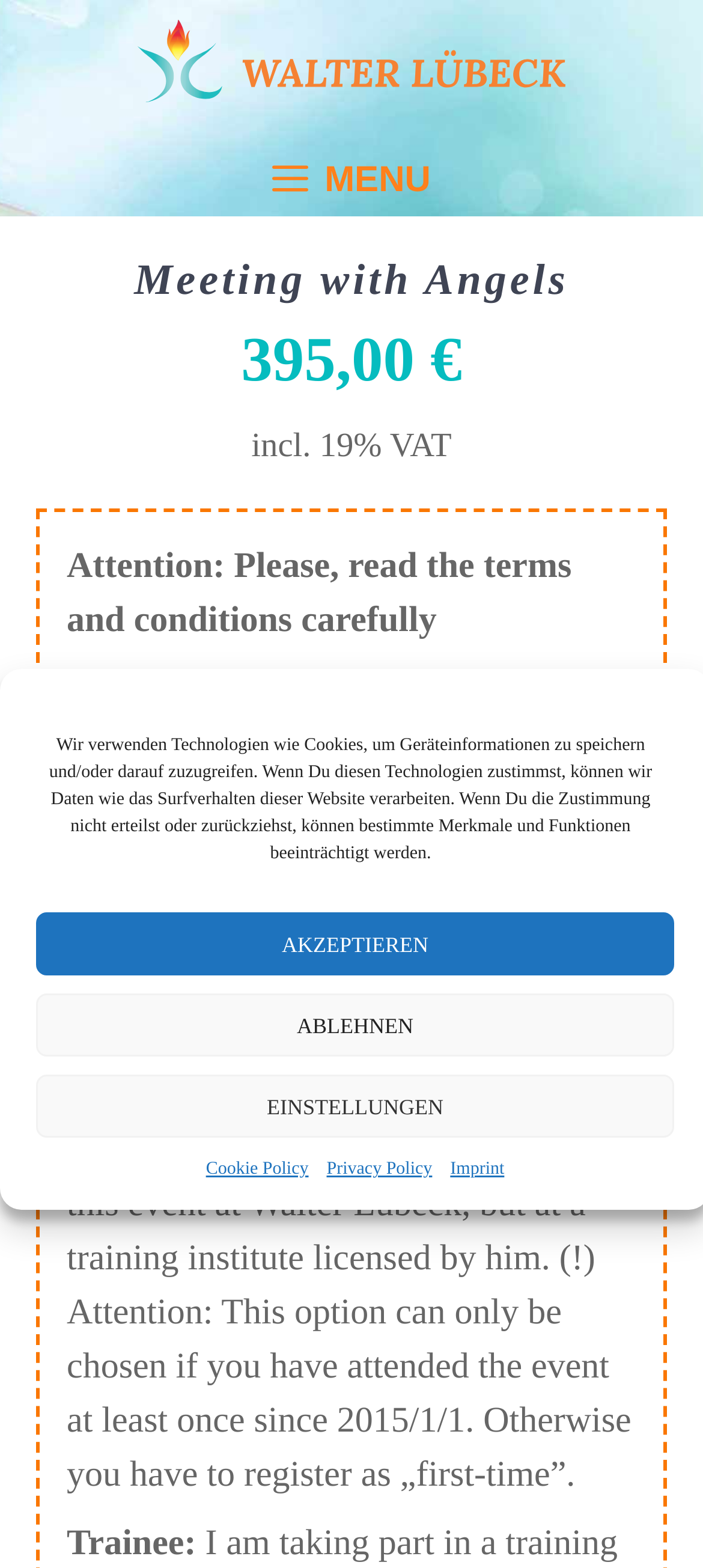Could you locate the bounding box coordinates for the section that should be clicked to accomplish this task: "View the Meeting with Angels heading".

[0.051, 0.161, 0.949, 0.2]